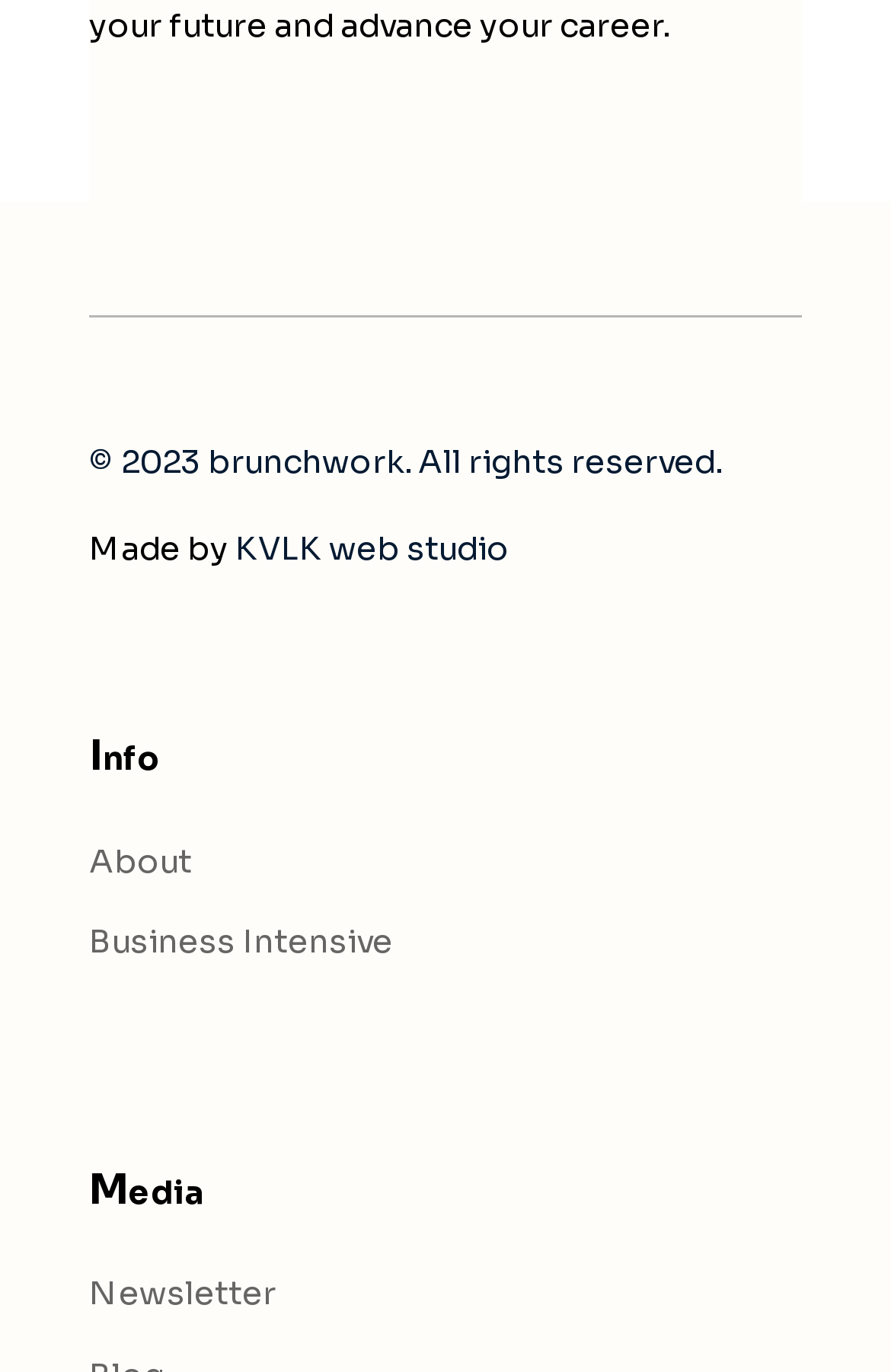What is the last menu item?
Carefully examine the image and provide a detailed answer to the question.

The menu items are listed vertically on the webpage. The last menu item is 'Newsletter', which is located at the bottom of the menu list.